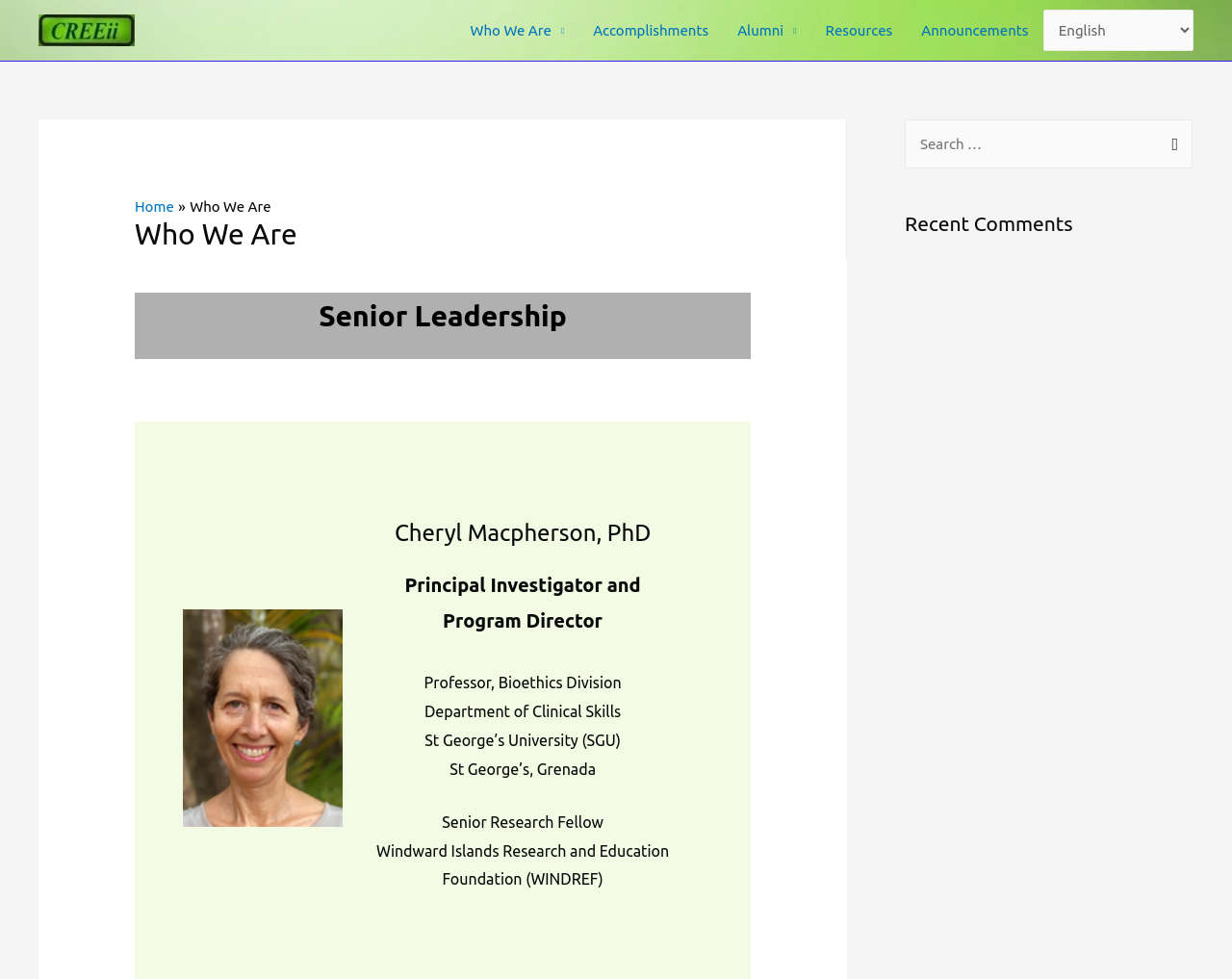Describe the webpage in detail, including text, images, and layout.

The webpage is about the "Who We Are" section of the Caribbean Research Ethics Education initiative. At the top-left corner, there is a link to the initiative's homepage, accompanied by an image with the same name. 

Below this, there is a navigation menu with links to different sections of the website, including "Accomplishments", "Alumni", "Resources", and "Announcements". To the right of this menu, there is a language selection combobox.

The main content of the page is divided into two sections. On the left, there is a breadcrumbs navigation menu with a link to the "Home" page and a static text "Who We Are". Above this, there is a header with the title "Who We Are". 

On the right side, there is a section dedicated to the Senior Leadership team, with a heading "Senior Leadership" and a figure. Below this, there is a profile of Cheryl Macpherson, PhD, with her title, position, and affiliation listed. 

At the bottom-right corner, there is a complementary section with a search function, where users can input keywords to search for specific content. Above this, there is a heading "Recent Comments".